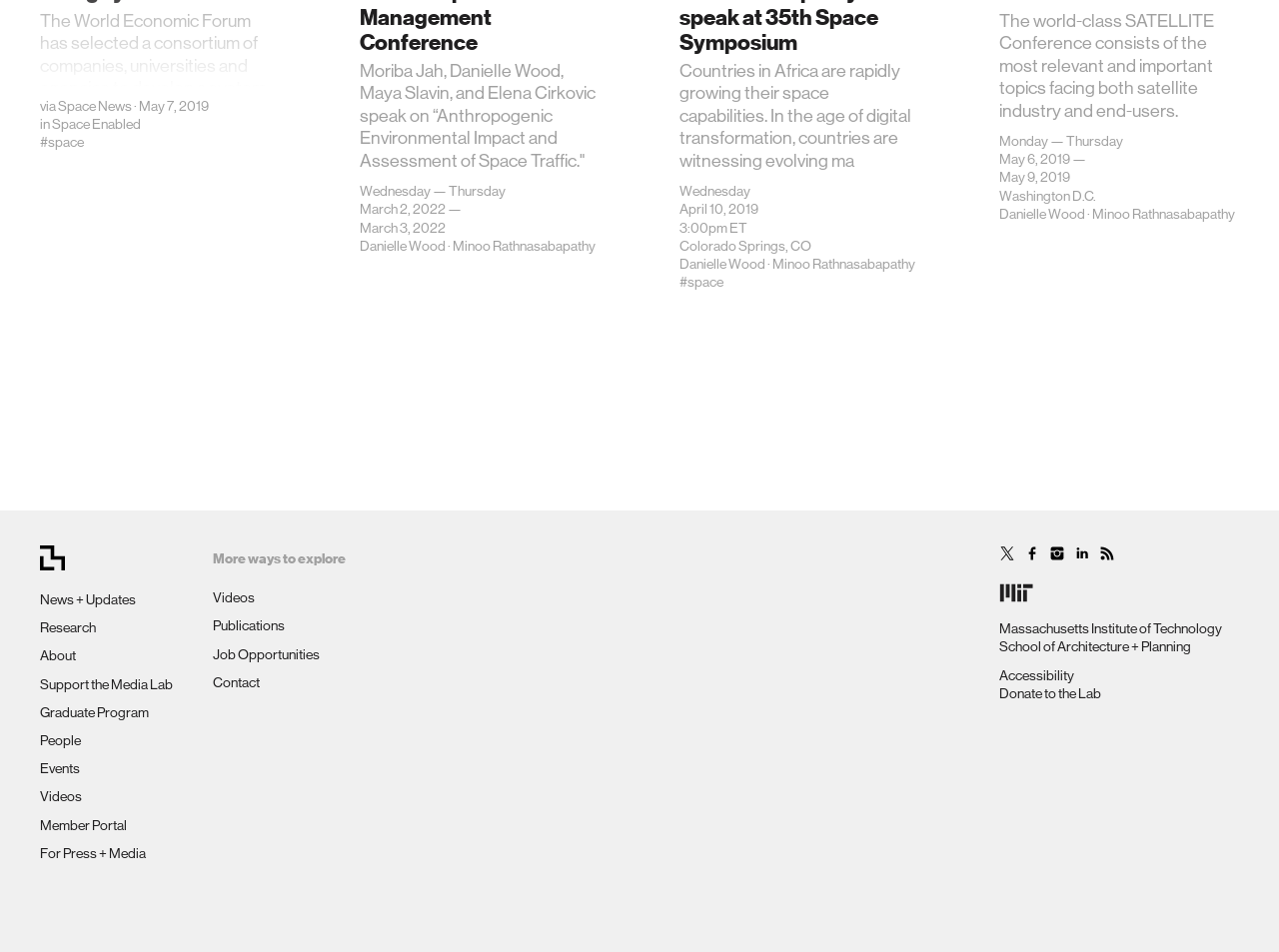What is the date range of the event mentioned in the webpage?
Please interpret the details in the image and answer the question thoroughly.

I found the answer by looking at the text in the footer section of the webpage, where I saw a date range 'May 6, 2019 — May 9, 2019' mentioned, which suggests that it is the date range of an event.